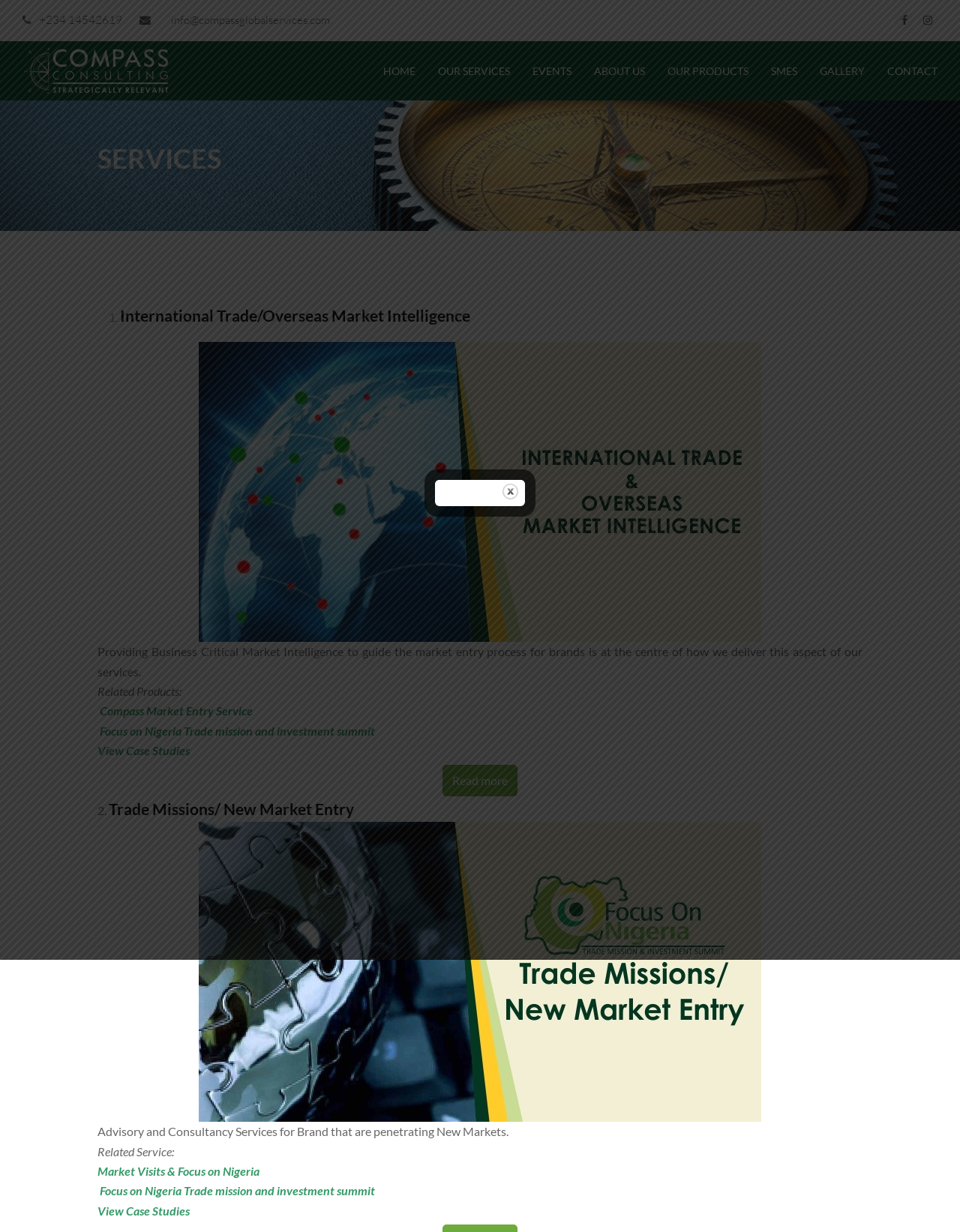How many links are there in the main menu?
Look at the image and respond to the question as thoroughly as possible.

I counted the number of links in the main menu, which is located at the top of the webpage. There are 7 links: 'HOME', 'OUR SERVICES', 'EVENTS', 'ABOUT US', 'OUR PRODUCTS', 'SMES', and 'CONTACT'.